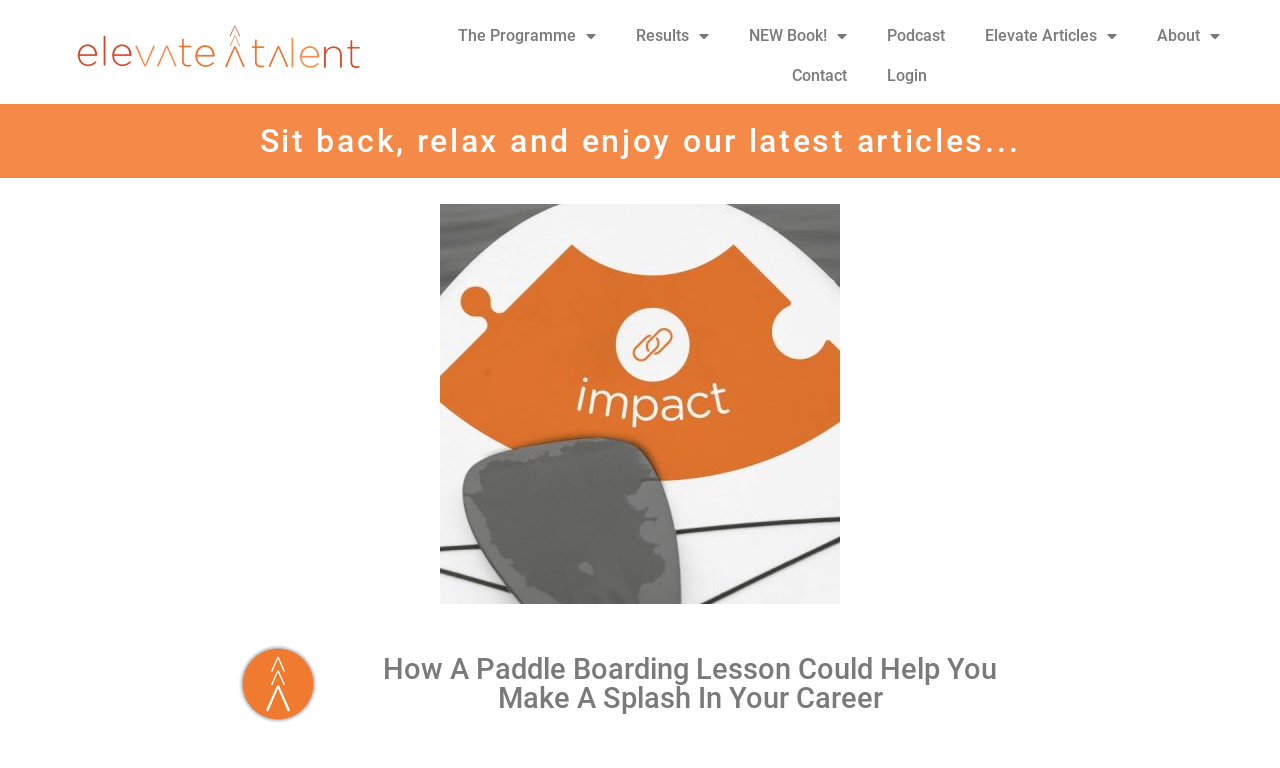Find the bounding box coordinates for the HTML element described in this sentence: "Contact". Provide the coordinates as four float numbers between 0 and 1, in the format [left, top, right, bottom].

[0.618, 0.073, 0.661, 0.124]